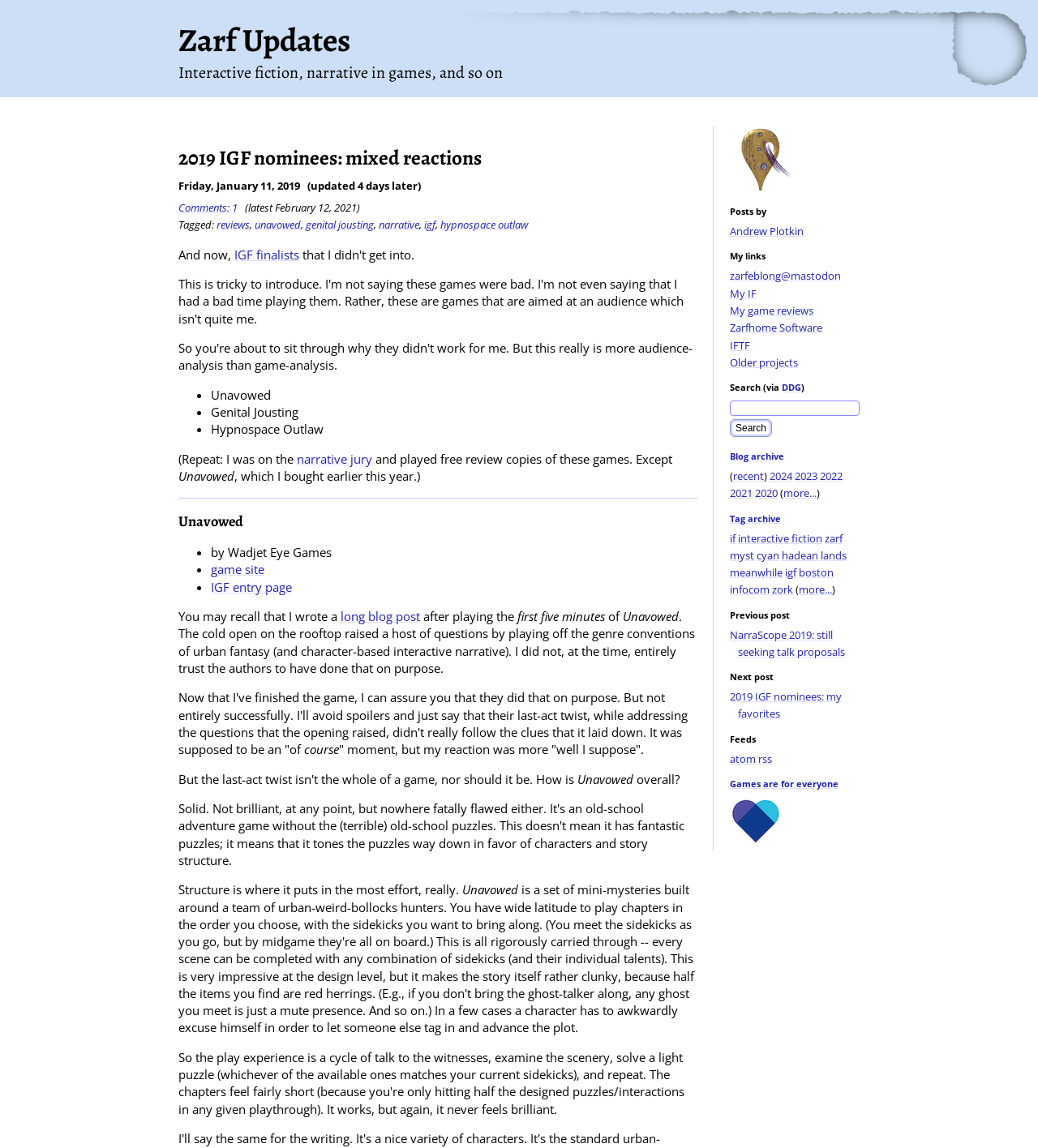From the element description: "IFTF", extract the bounding box coordinates of the UI element. The coordinates should be expressed as four float numbers between 0 and 1, in the order [left, top, right, bottom].

[0.703, 0.294, 0.723, 0.307]